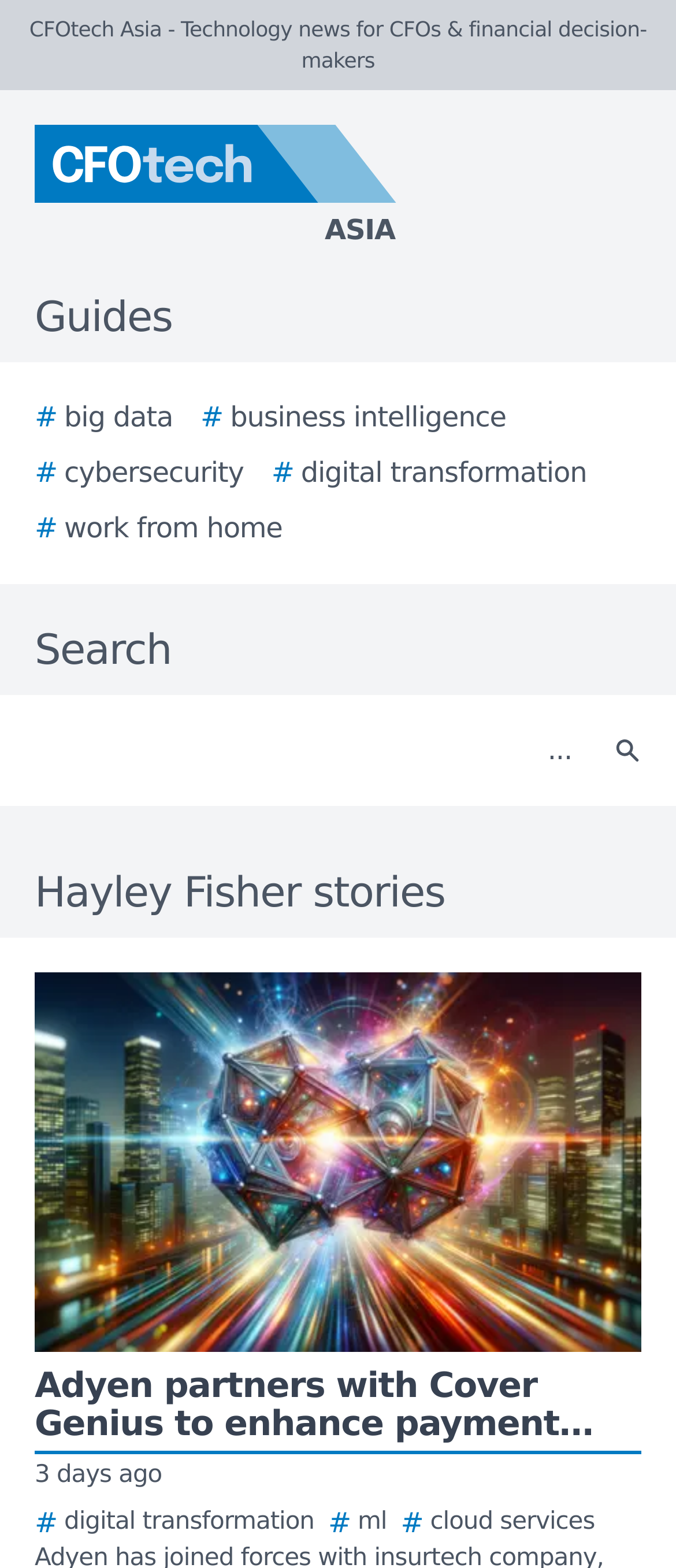Respond to the following question using a concise word or phrase: 
How many links are in the guides section?

5